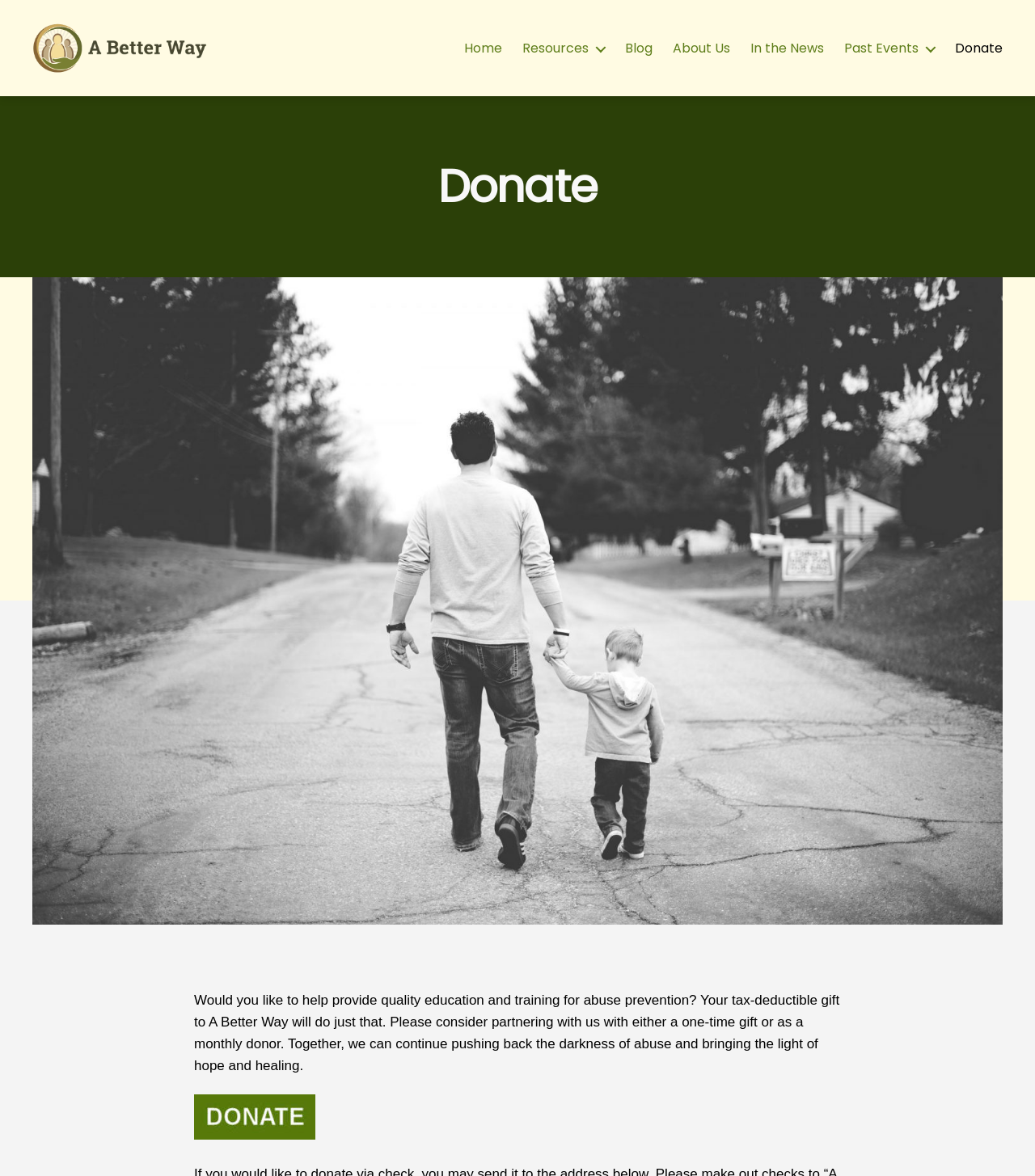How many navigation links are available?
Please provide a single word or phrase in response based on the screenshot.

7